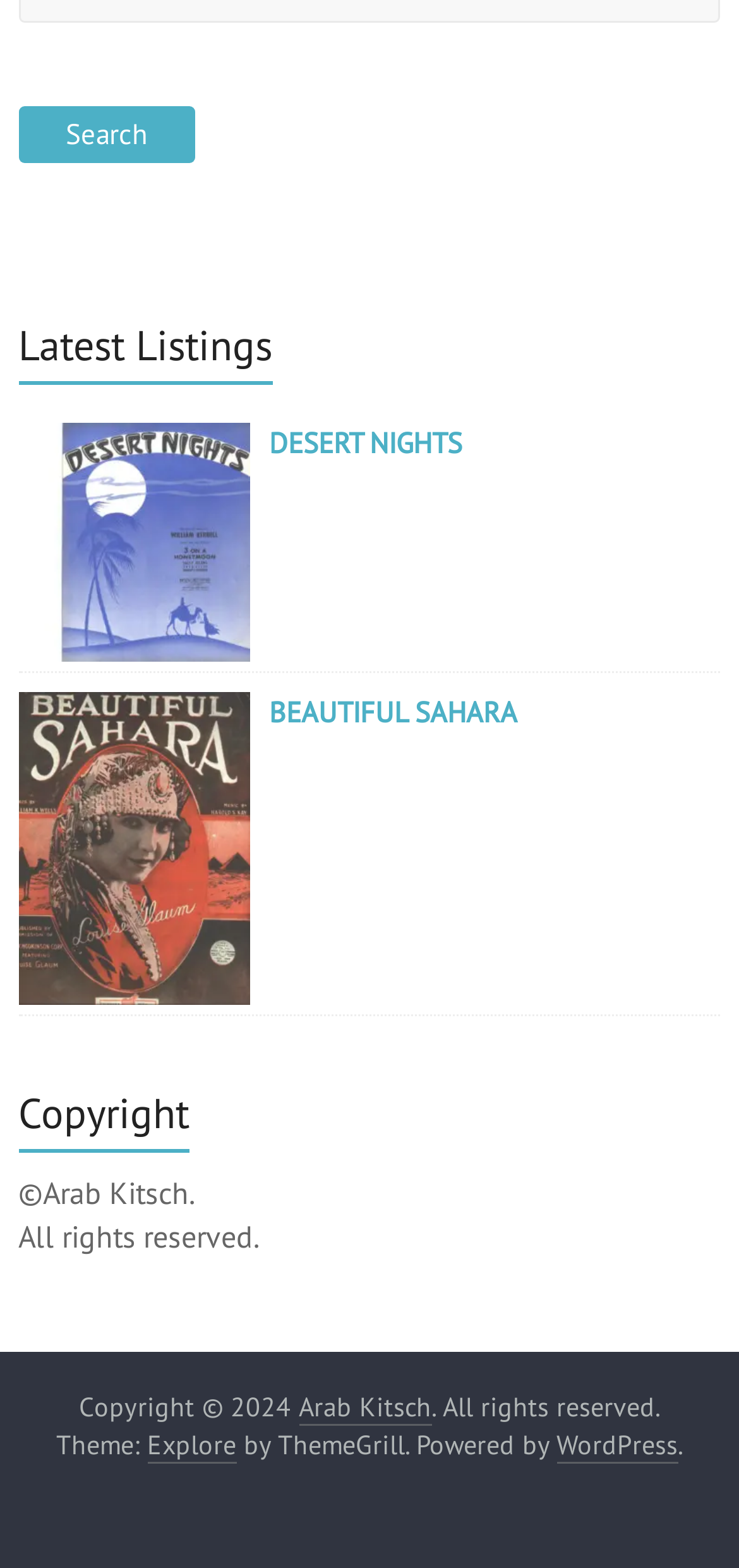What is the theme of this website?
Please use the image to deliver a detailed and complete answer.

I determined the theme of this website by looking at the copyright information at the bottom of the page, which mentions 'Arab Kitsch'.